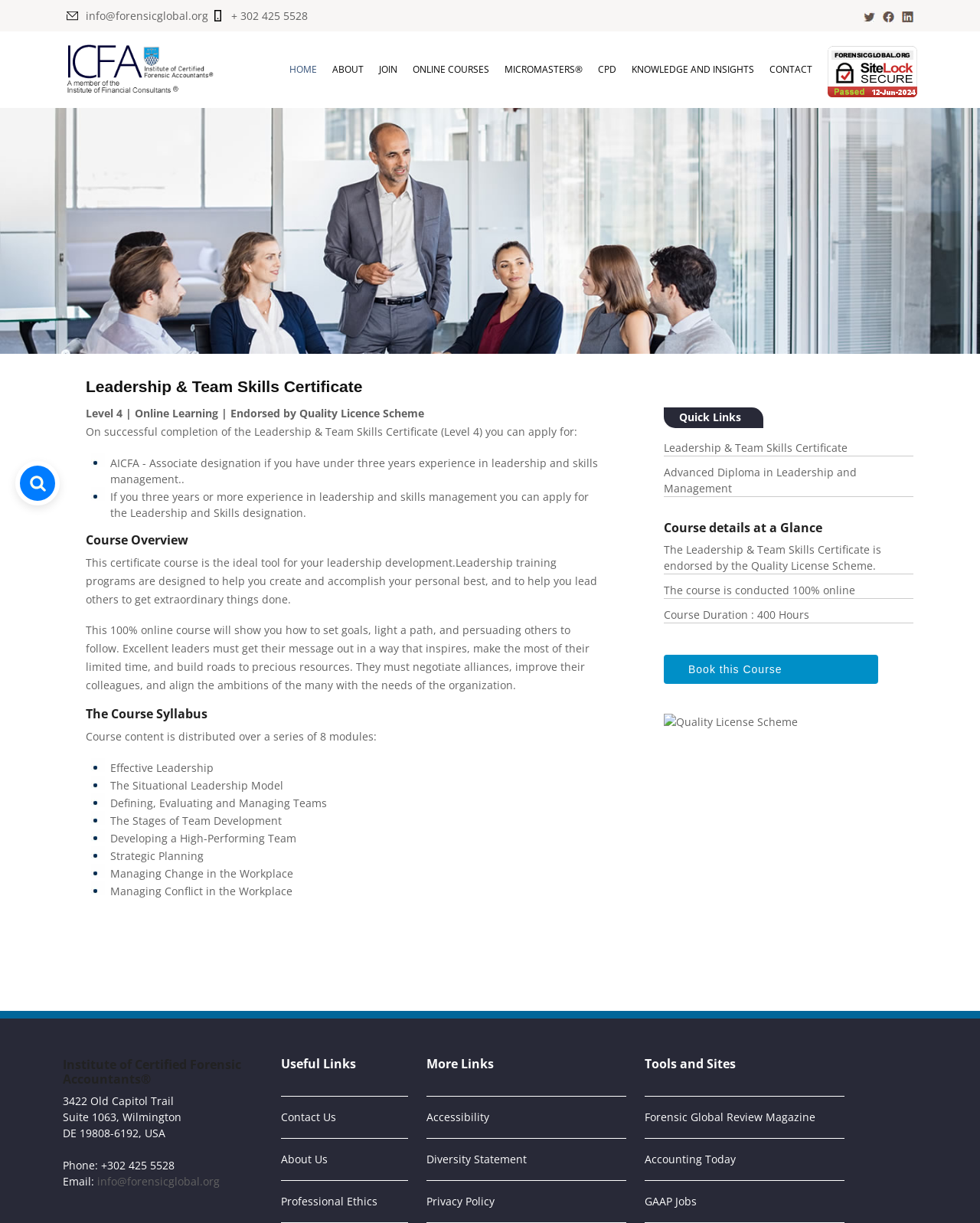Identify the bounding box coordinates of the region I need to click to complete this instruction: "Click the 'Quality License Scheme' link".

[0.677, 0.583, 0.814, 0.595]